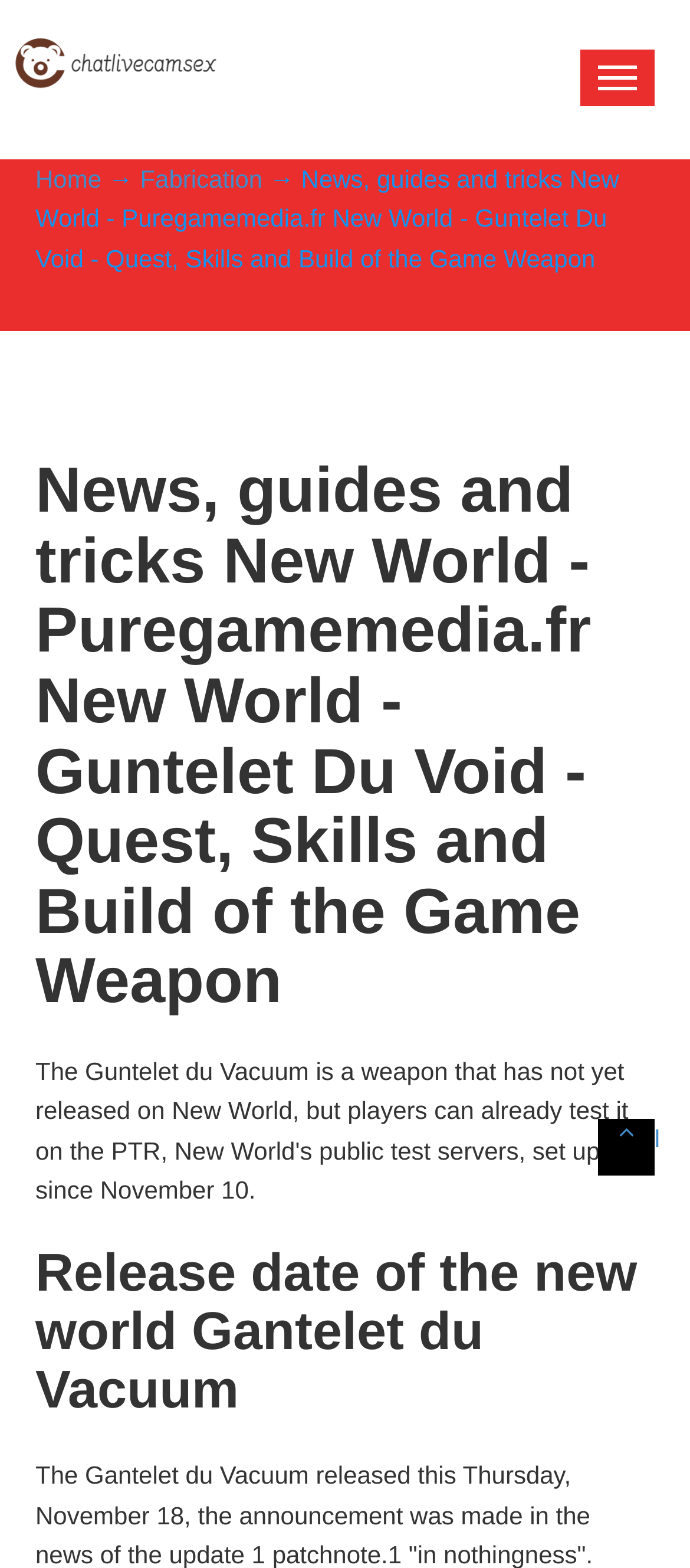Find and provide the bounding box coordinates for the UI element described here: "Home". The coordinates should be given as four float numbers between 0 and 1: [left, top, right, bottom].

[0.051, 0.105, 0.147, 0.123]